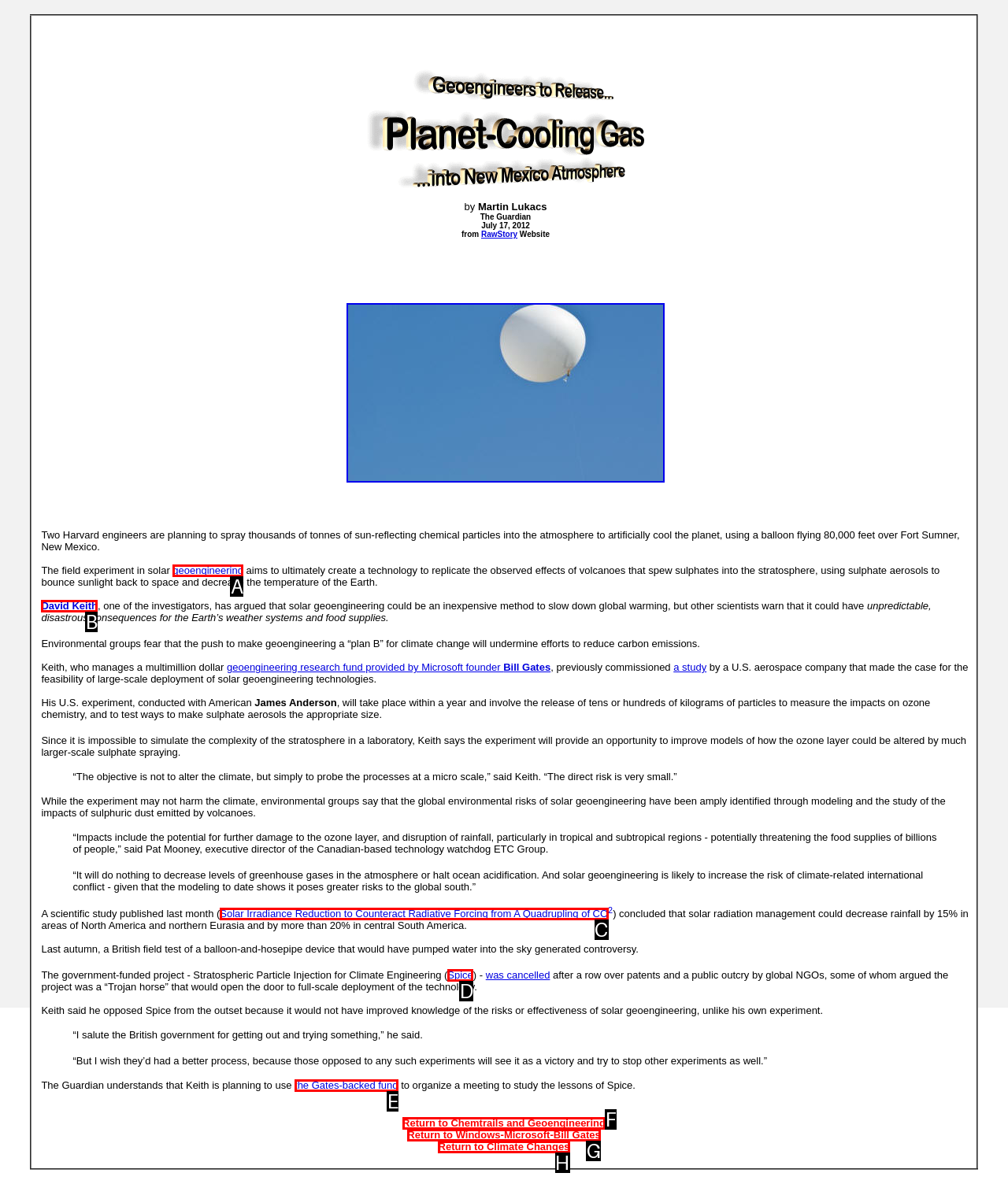With the description: Return to Chemtrails and Geoengineering, find the option that corresponds most closely and answer with its letter directly.

F